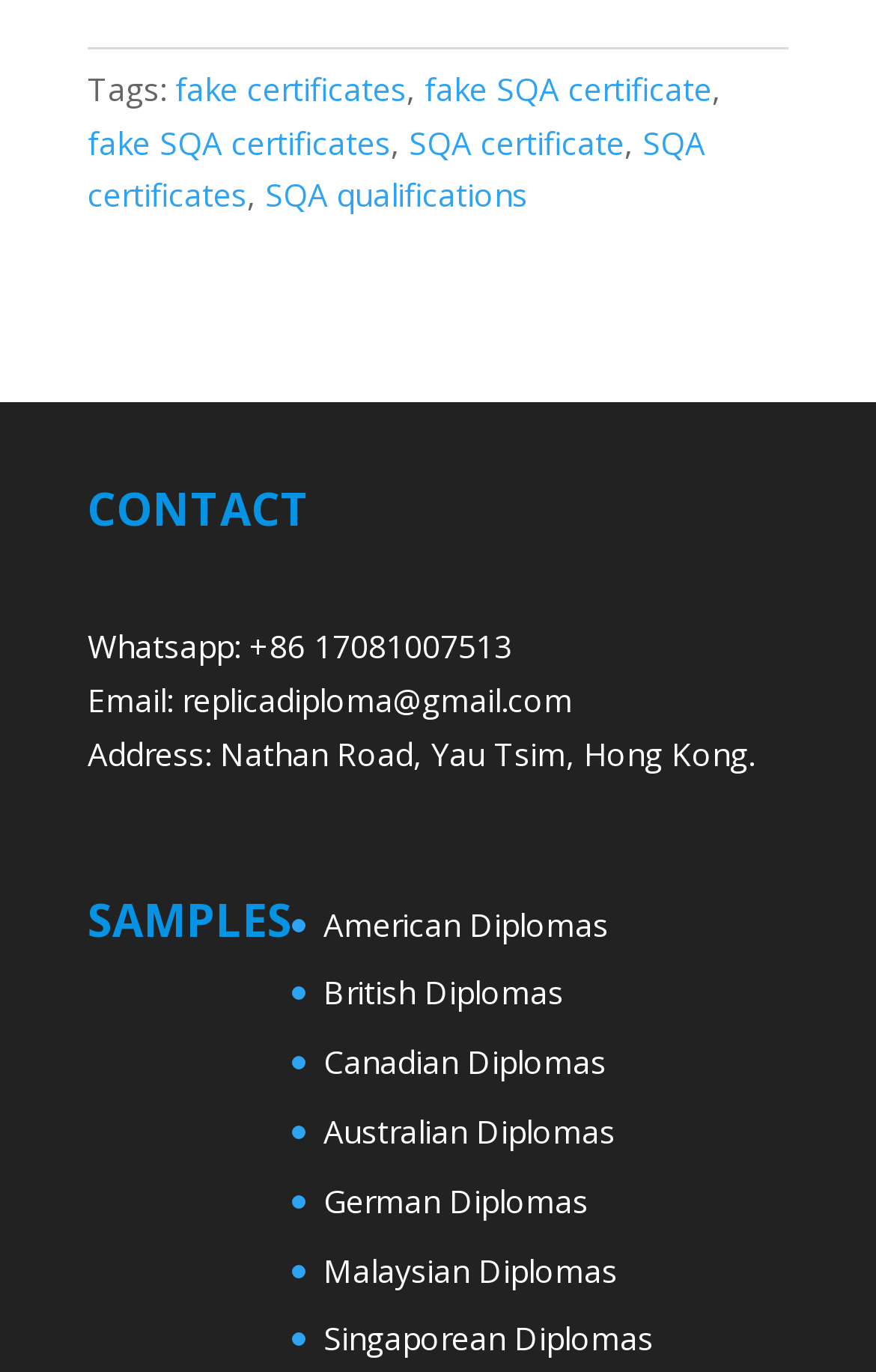Based on the image, give a detailed response to the question: How many types of SQA certificates are mentioned?

The webpage mentions three types of SQA certificates: 'fake SQA certificate', 'fake SQA certificates', and 'SQA certificates'.